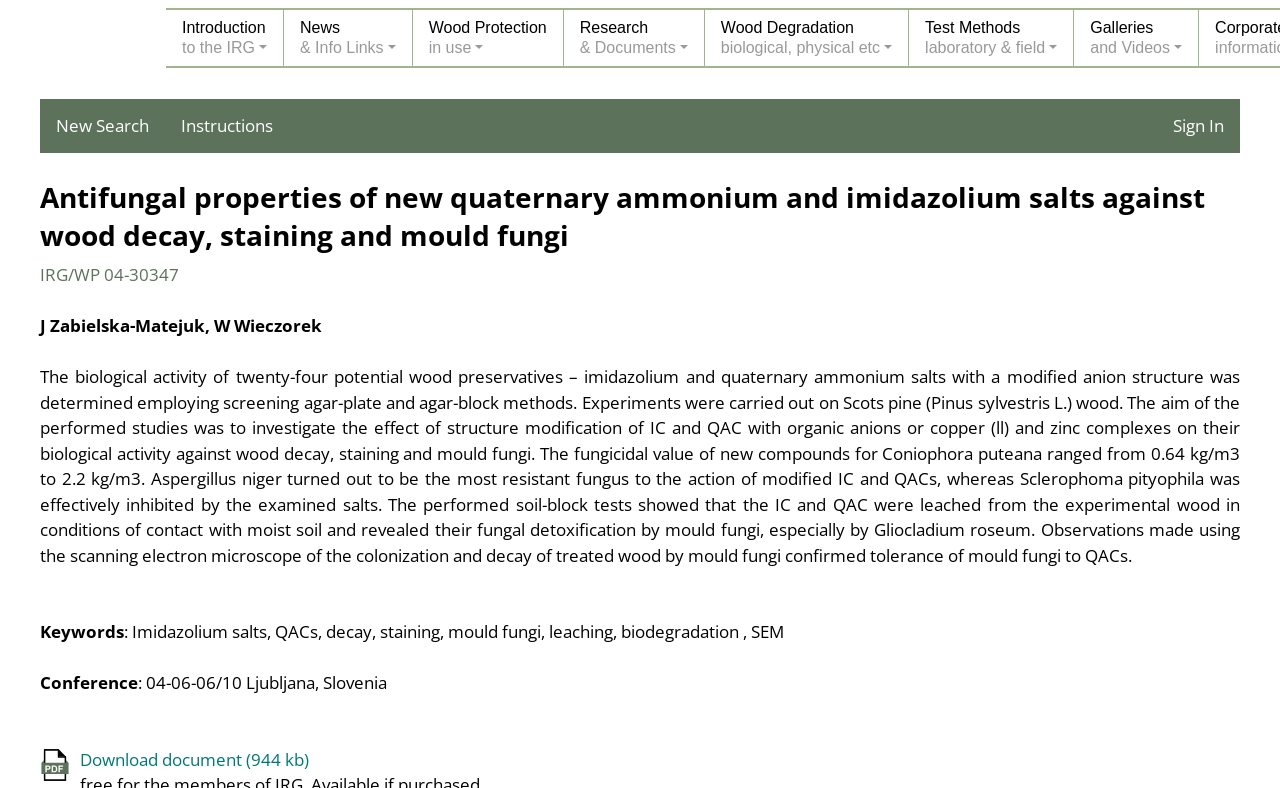Please identify the bounding box coordinates of the area that needs to be clicked to follow this instruction: "Click the 'Introduction to the IRG' button".

[0.13, 0.013, 0.221, 0.084]